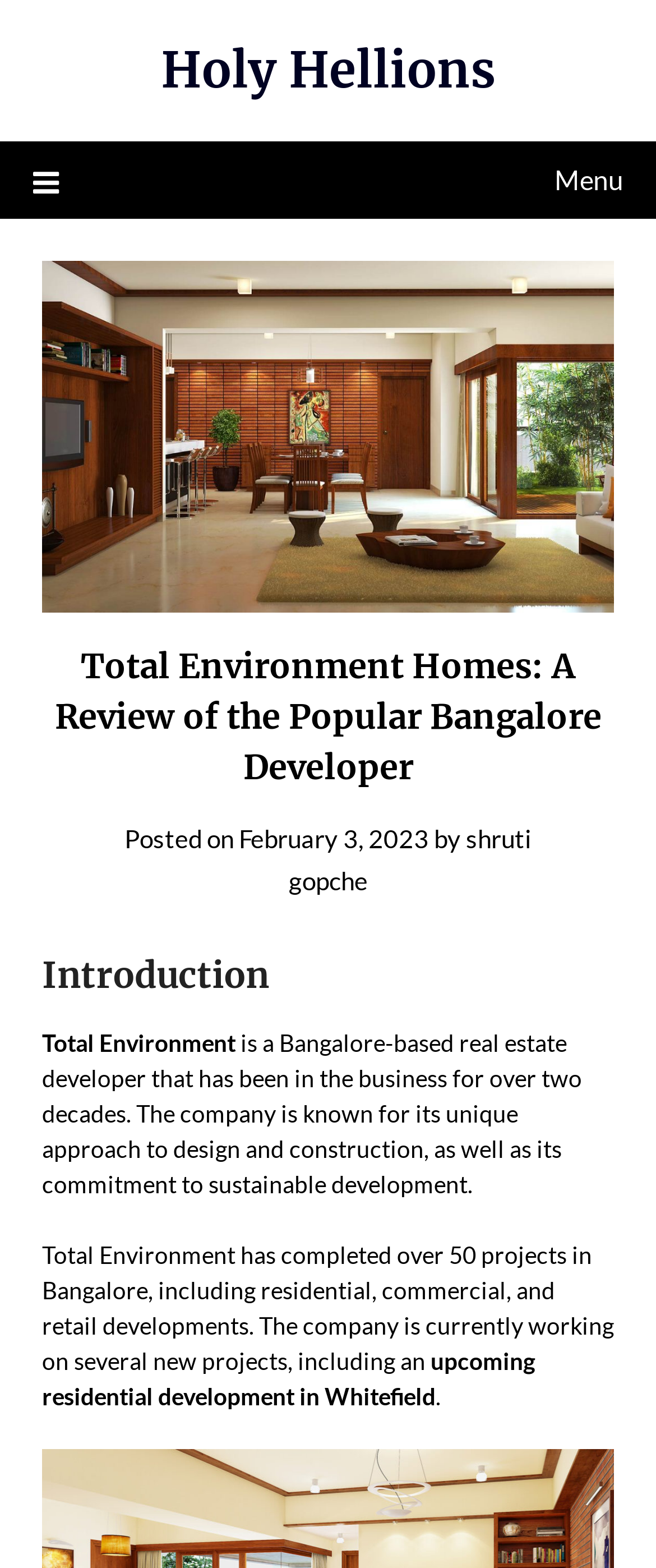How many projects has Total Environment completed in Bangalore?
Ensure your answer is thorough and detailed.

I found the answer by reading the second paragraph of the webpage, which states that Total Environment has completed over 50 projects in Bangalore, including residential, commercial, and retail developments.